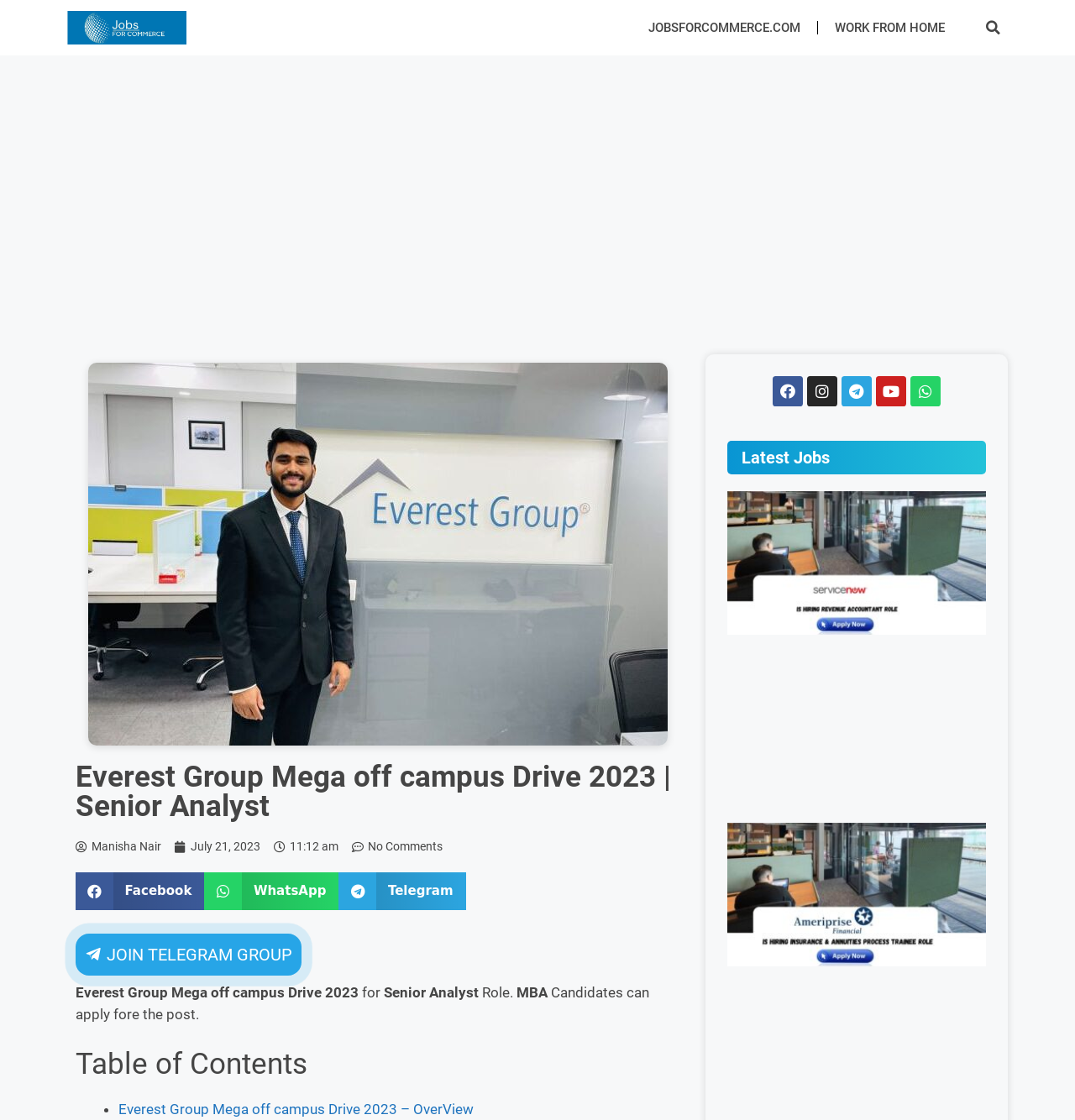Give a one-word or short phrase answer to the question: 
How many social media links are present in the webpage?

5